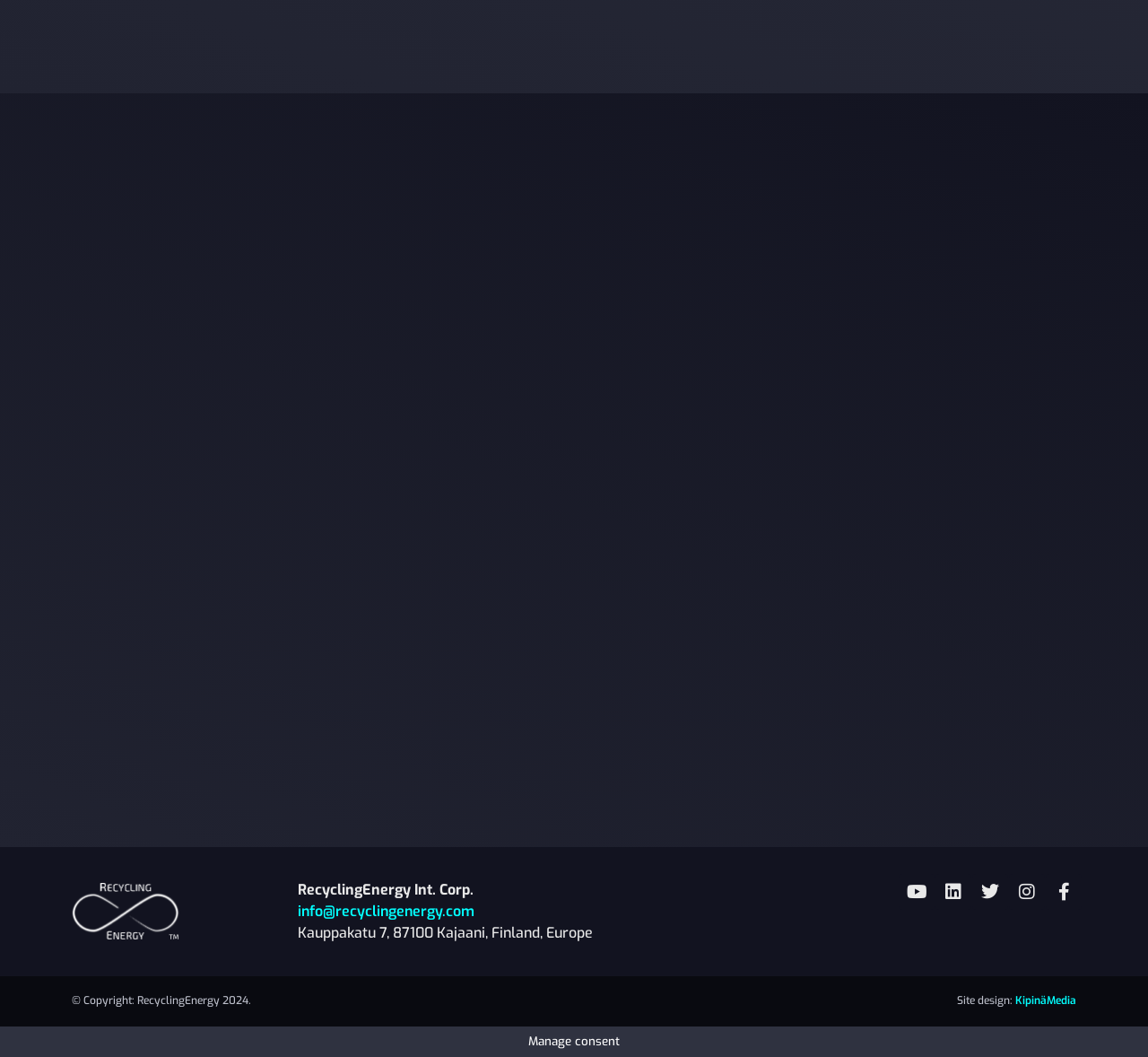Determine the bounding box coordinates for the region that must be clicked to execute the following instruction: "Follow RecyclingEnergy on Facebook".

[0.911, 0.826, 0.942, 0.86]